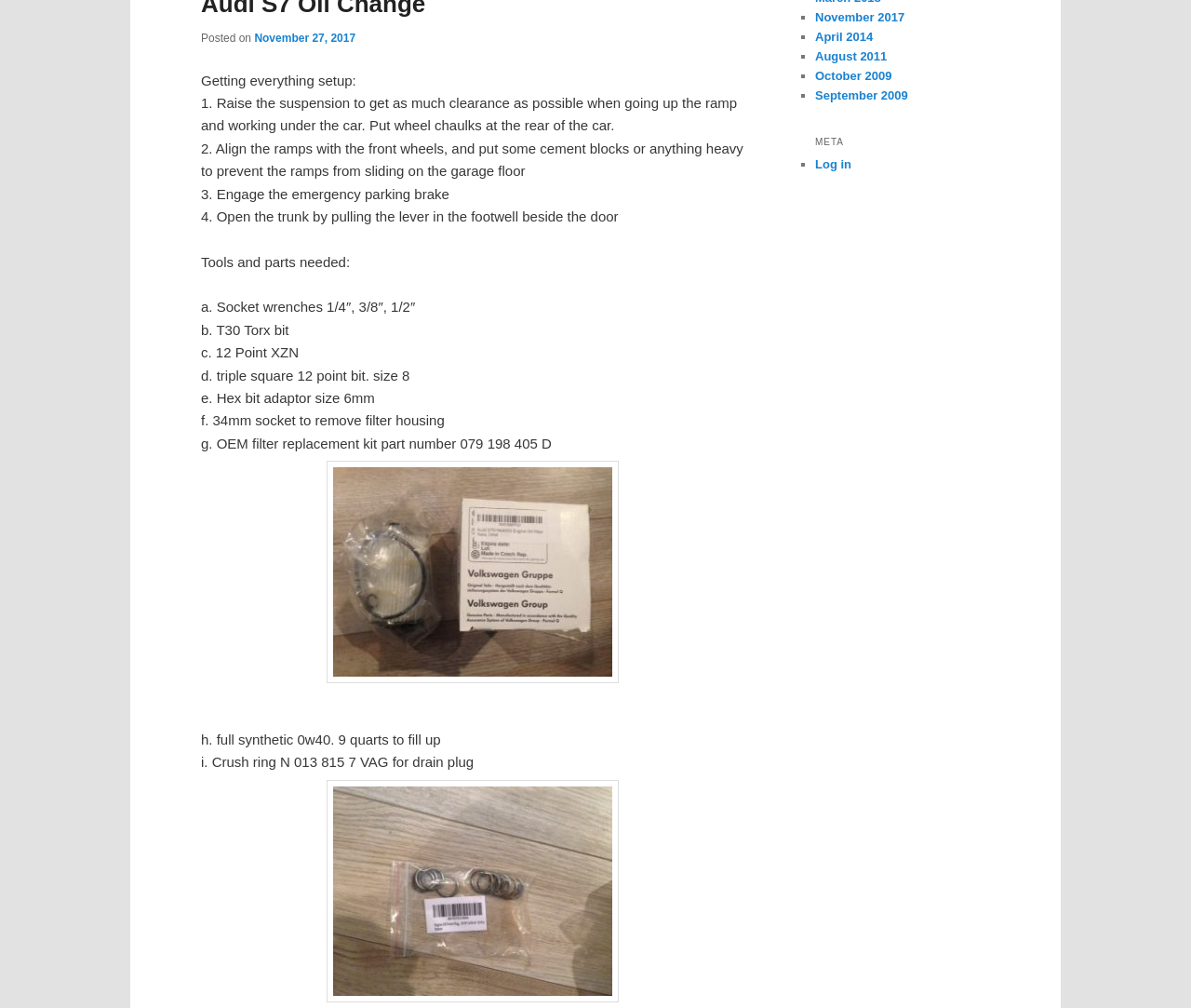Locate the bounding box coordinates of the UI element described by: "November 27, 2017". The bounding box coordinates should consist of four float numbers between 0 and 1, i.e., [left, top, right, bottom].

[0.214, 0.032, 0.299, 0.045]